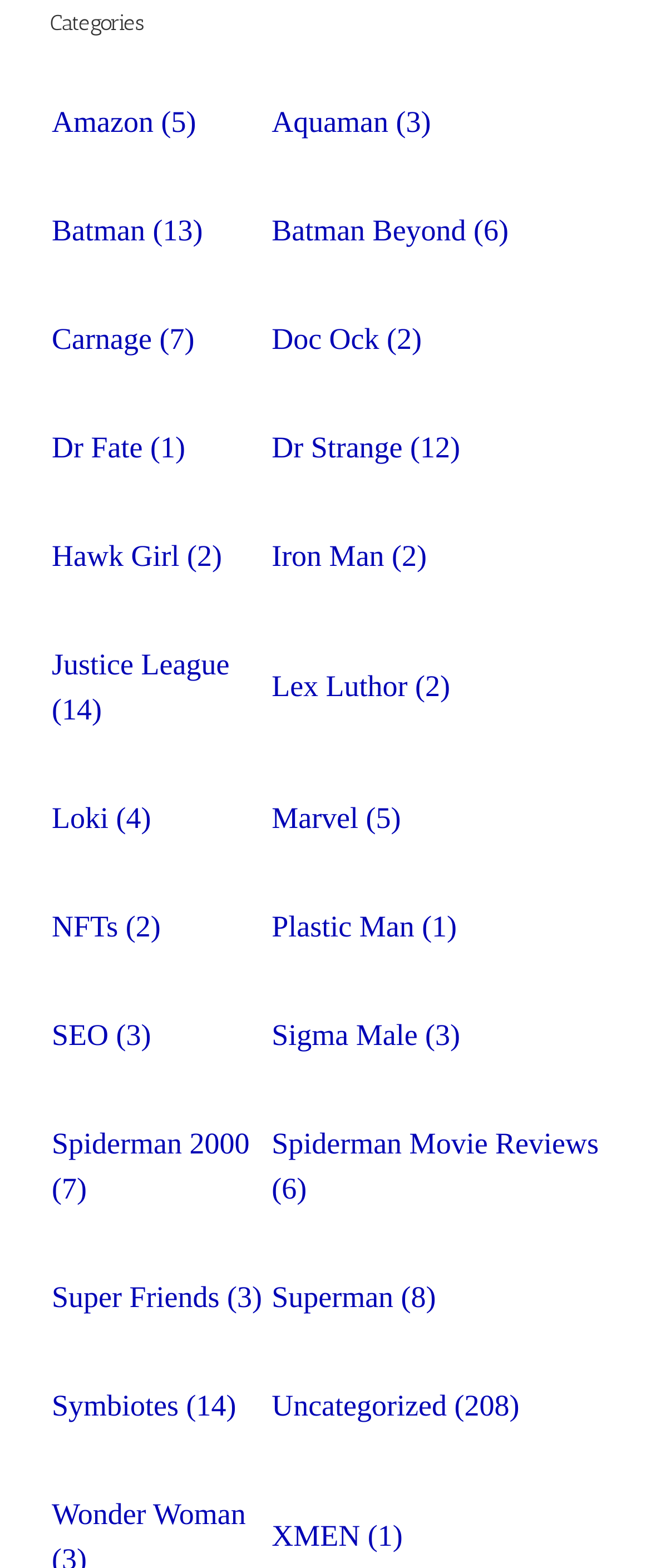Provide the bounding box coordinates of the HTML element described as: "Spiderman Movie Reviews (6)". The bounding box coordinates should be four float numbers between 0 and 1, i.e., [left, top, right, bottom].

[0.417, 0.718, 0.92, 0.768]